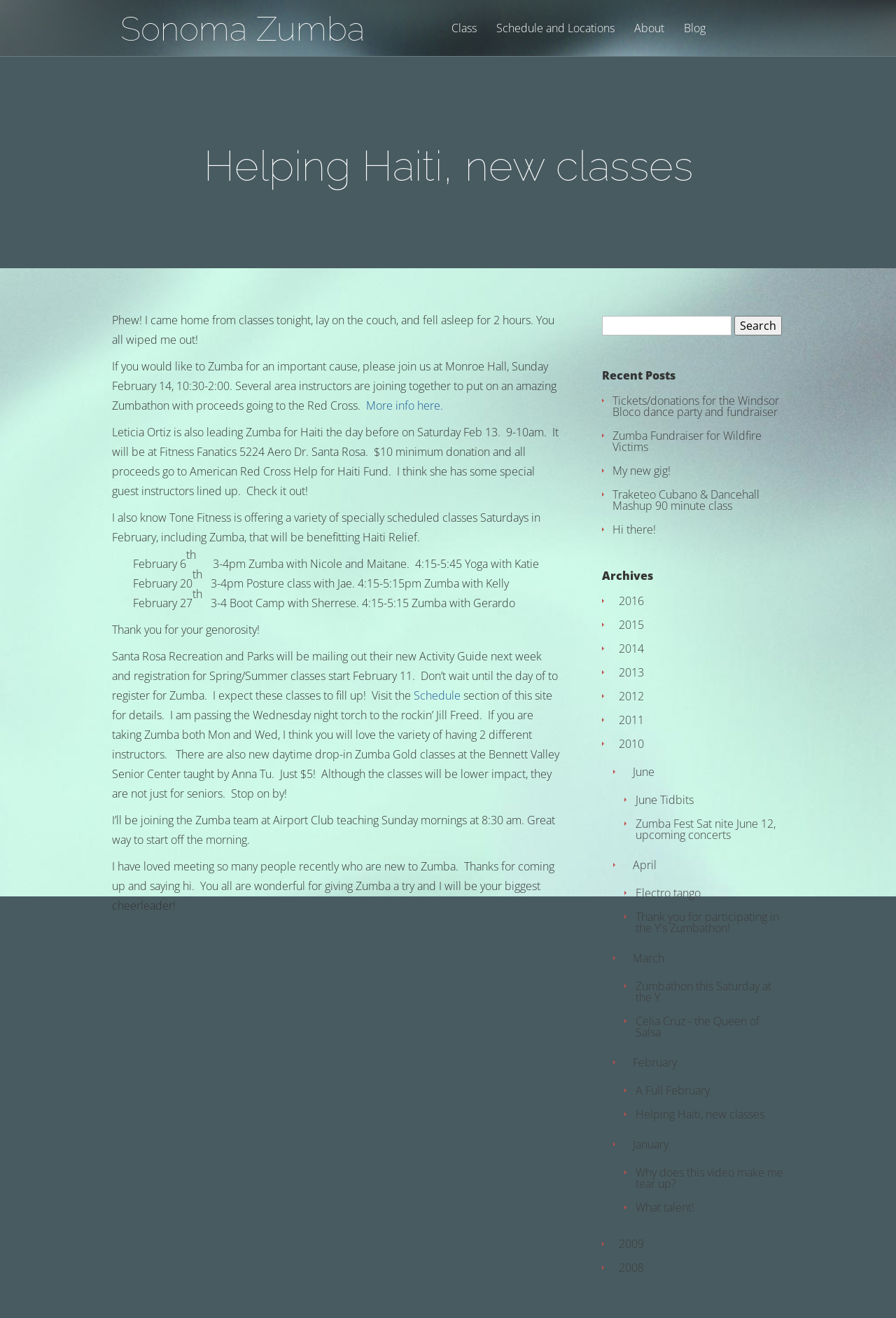What is the purpose of the Zumbathon event?
Based on the image, answer the question with as much detail as possible.

I inferred the answer by reading the text on the webpage, which mentions a Zumbathon event and its connection to Haiti, suggesting that the event is a fundraiser for the country.